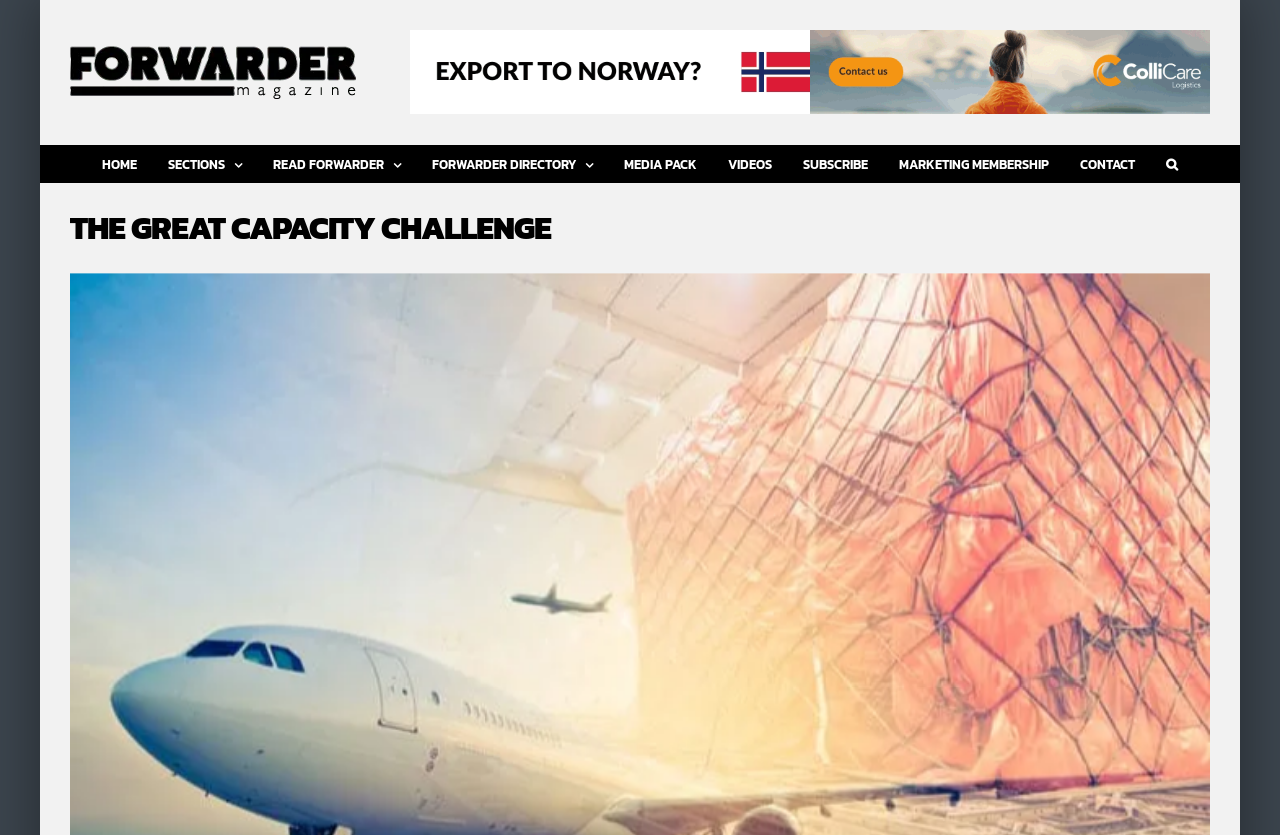Please identify the bounding box coordinates of the clickable area that will fulfill the following instruction: "search for something". The coordinates should be in the format of four float numbers between 0 and 1, i.e., [left, top, right, bottom].

[0.911, 0.174, 0.92, 0.217]